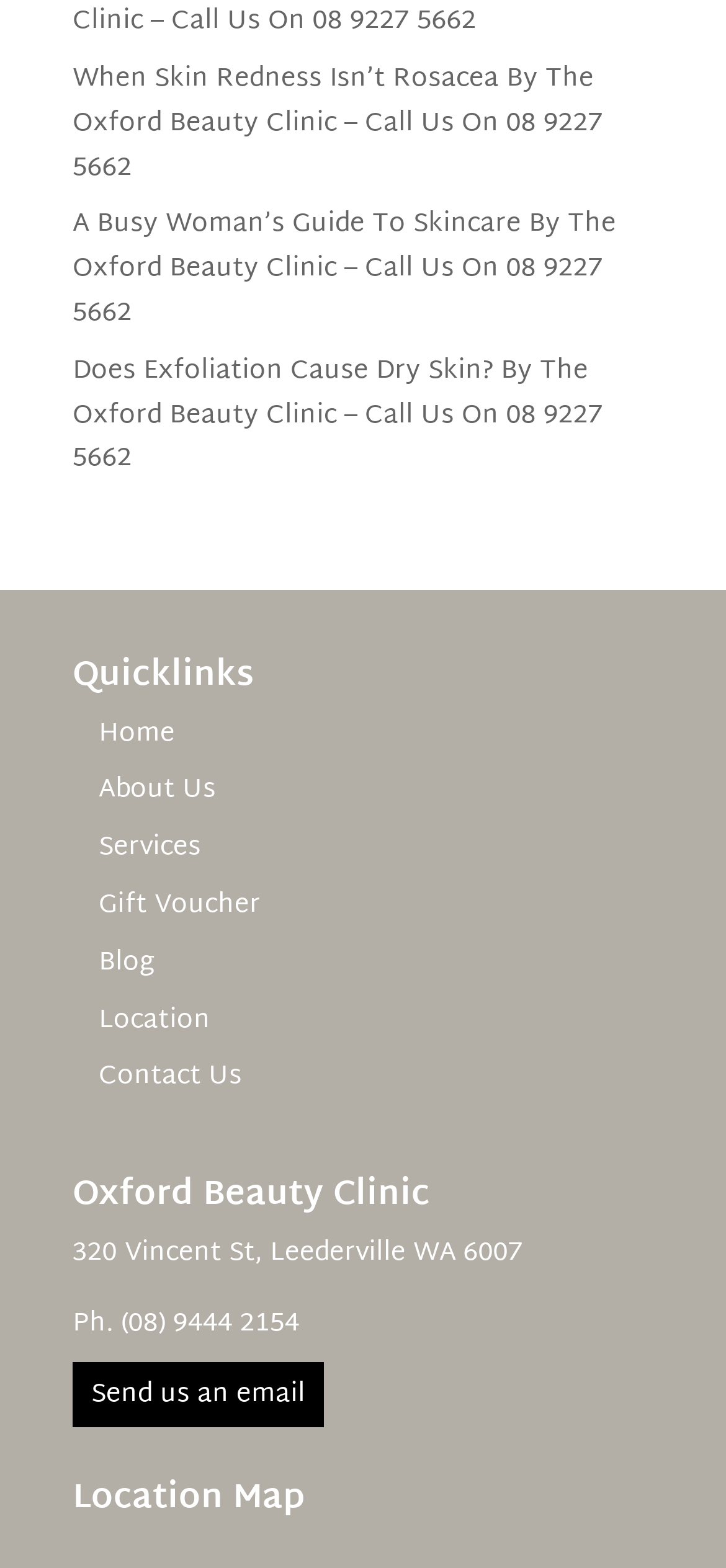Please identify the bounding box coordinates of the element's region that I should click in order to complete the following instruction: "Call the clinic at (08) 9444 2154". The bounding box coordinates consist of four float numbers between 0 and 1, i.e., [left, top, right, bottom].

[0.167, 0.829, 0.413, 0.859]